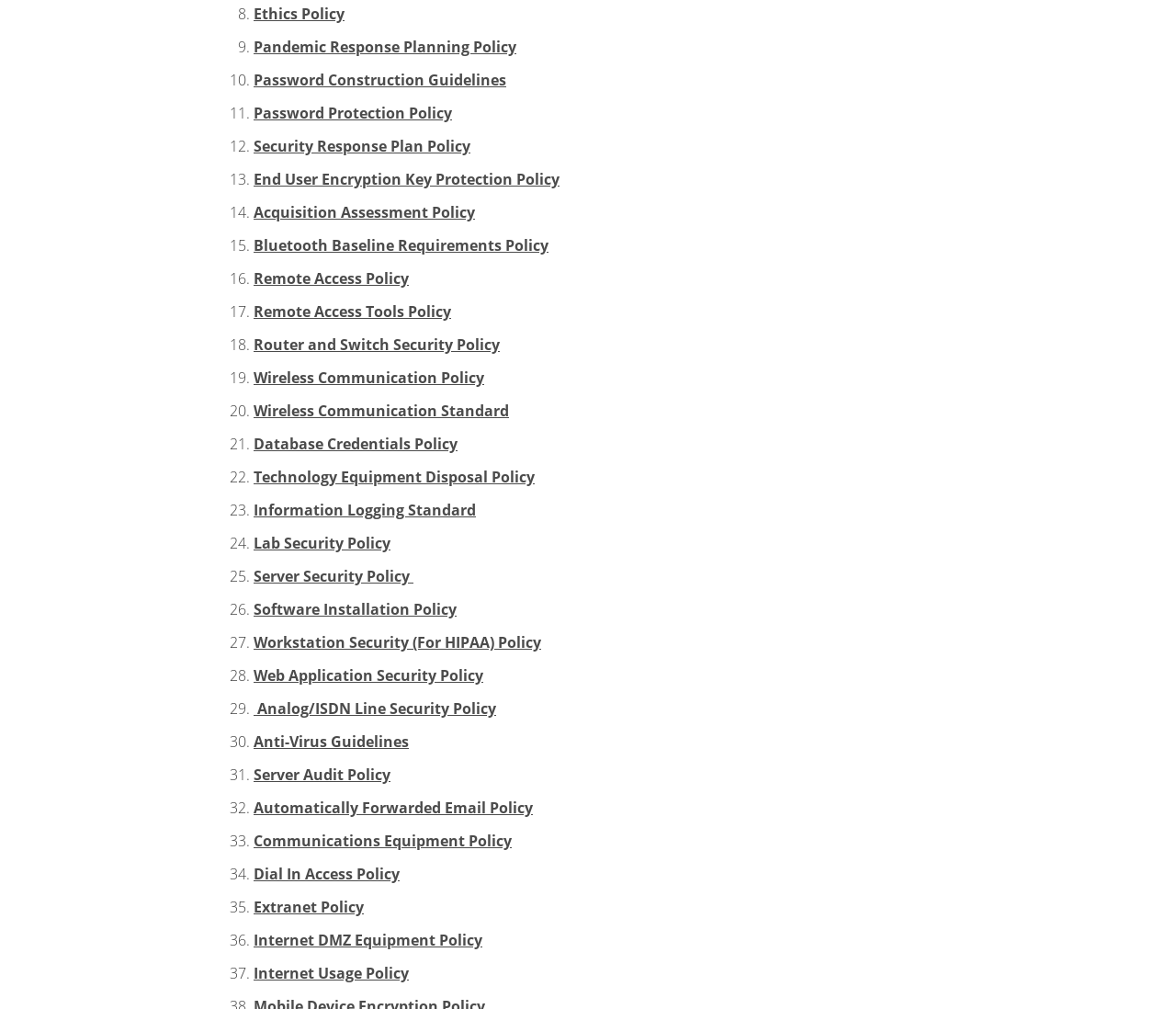Give a concise answer of one word or phrase to the question: 
Is there a policy related to workstation security?

Yes